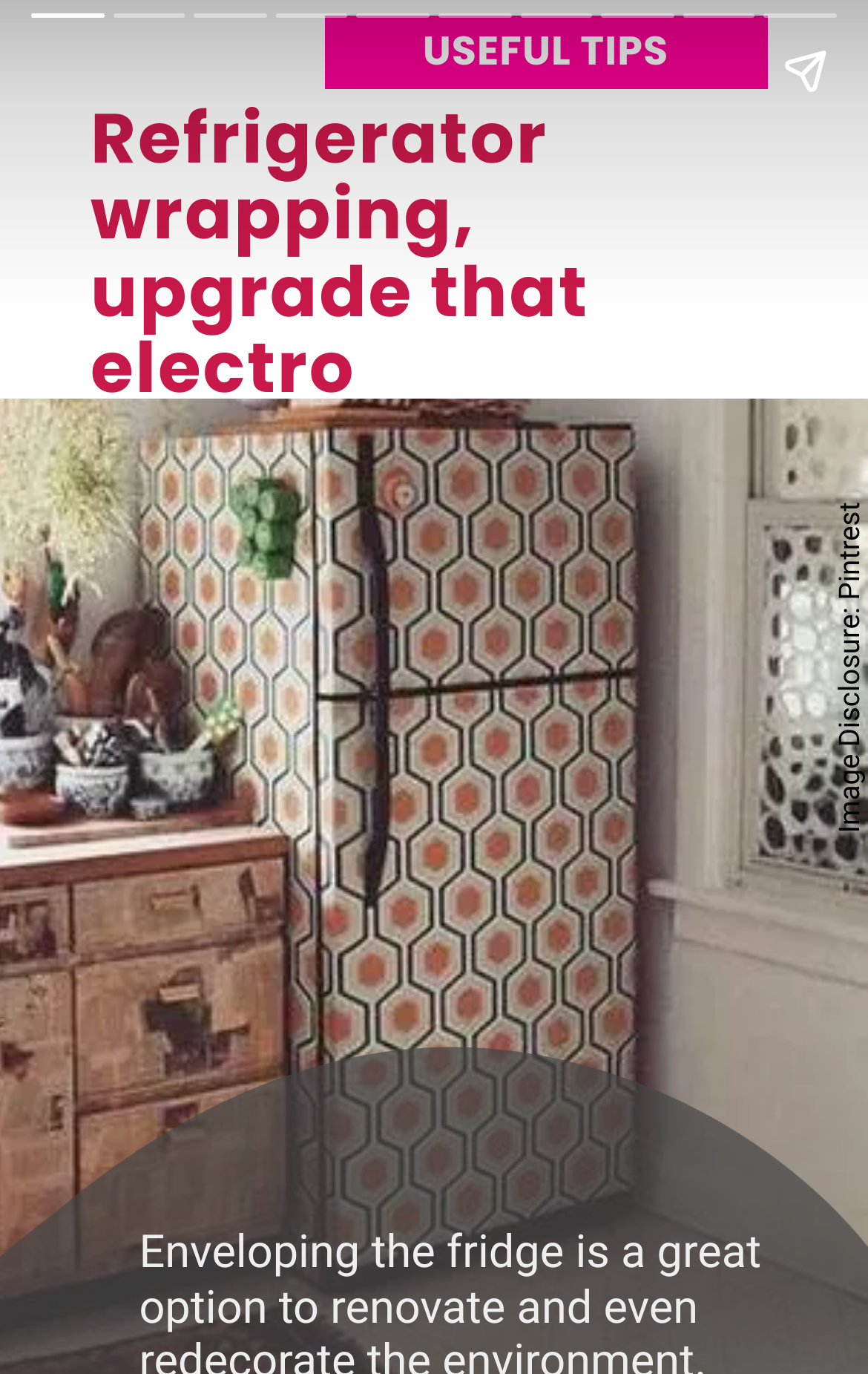What is the purpose of the 'Share story' button?
Using the image as a reference, deliver a detailed and thorough answer to the question.

The 'Share story' button is located at the top of the page, and its purpose is to allow users to share the story or article they are currently reading with others, likely through social media or email.